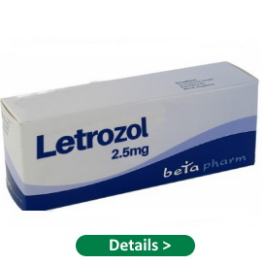Using the information in the image, give a detailed answer to the following question: What is the dosage of the medication?

The dosage of the medication is explicitly mentioned on the packaging box as '2.5mg', which is an important detail for patients and healthcare providers to know.